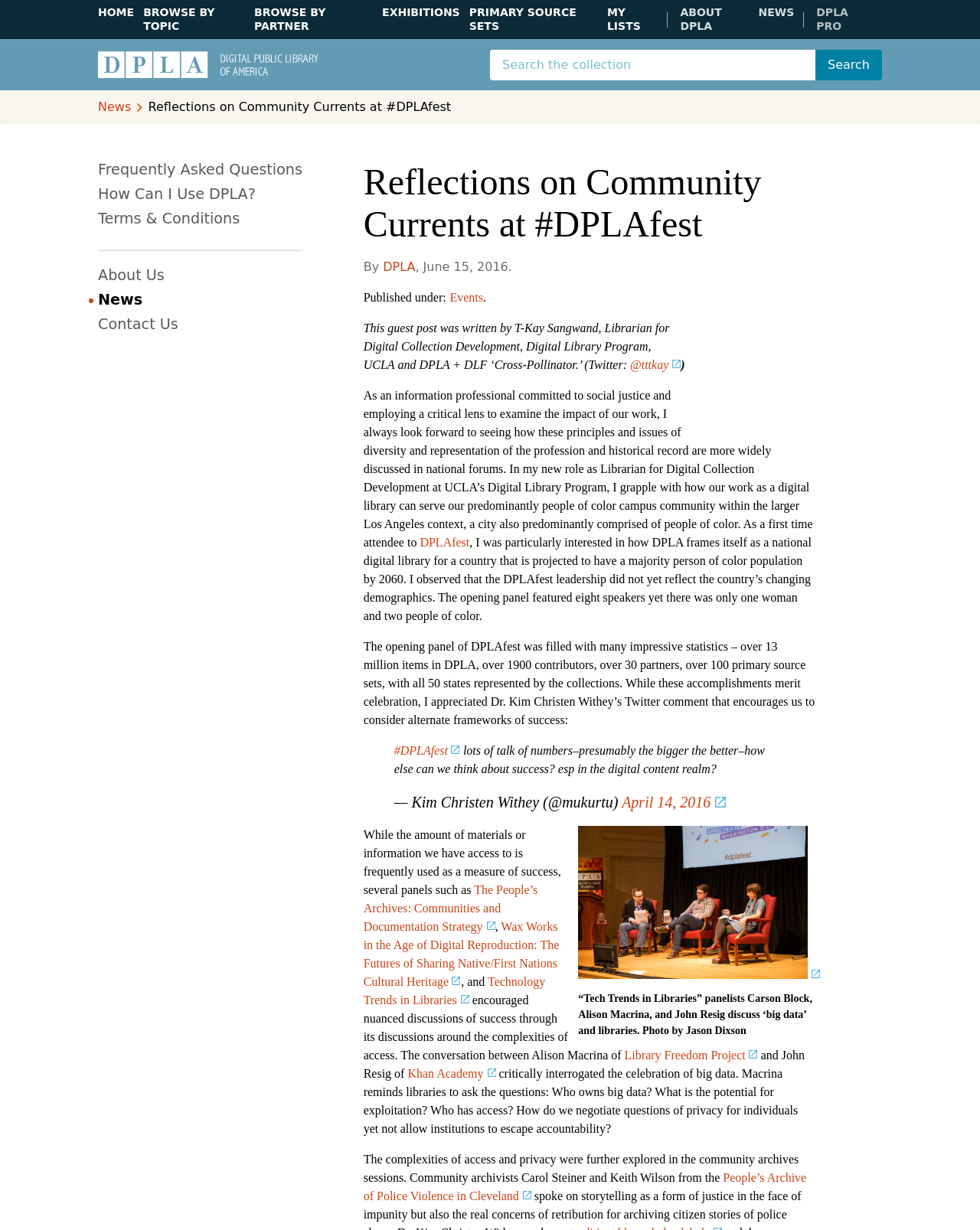What is the theme of the 'Wax Works in the Age of Digital Reproduction' panel?
Examine the image closely and answer the question with as much detail as possible.

The title of the panel mentions 'Native/First Nations cultural heritage', suggesting that it is related to the preservation and reproduction of cultural heritage of Native/First Nations communities.